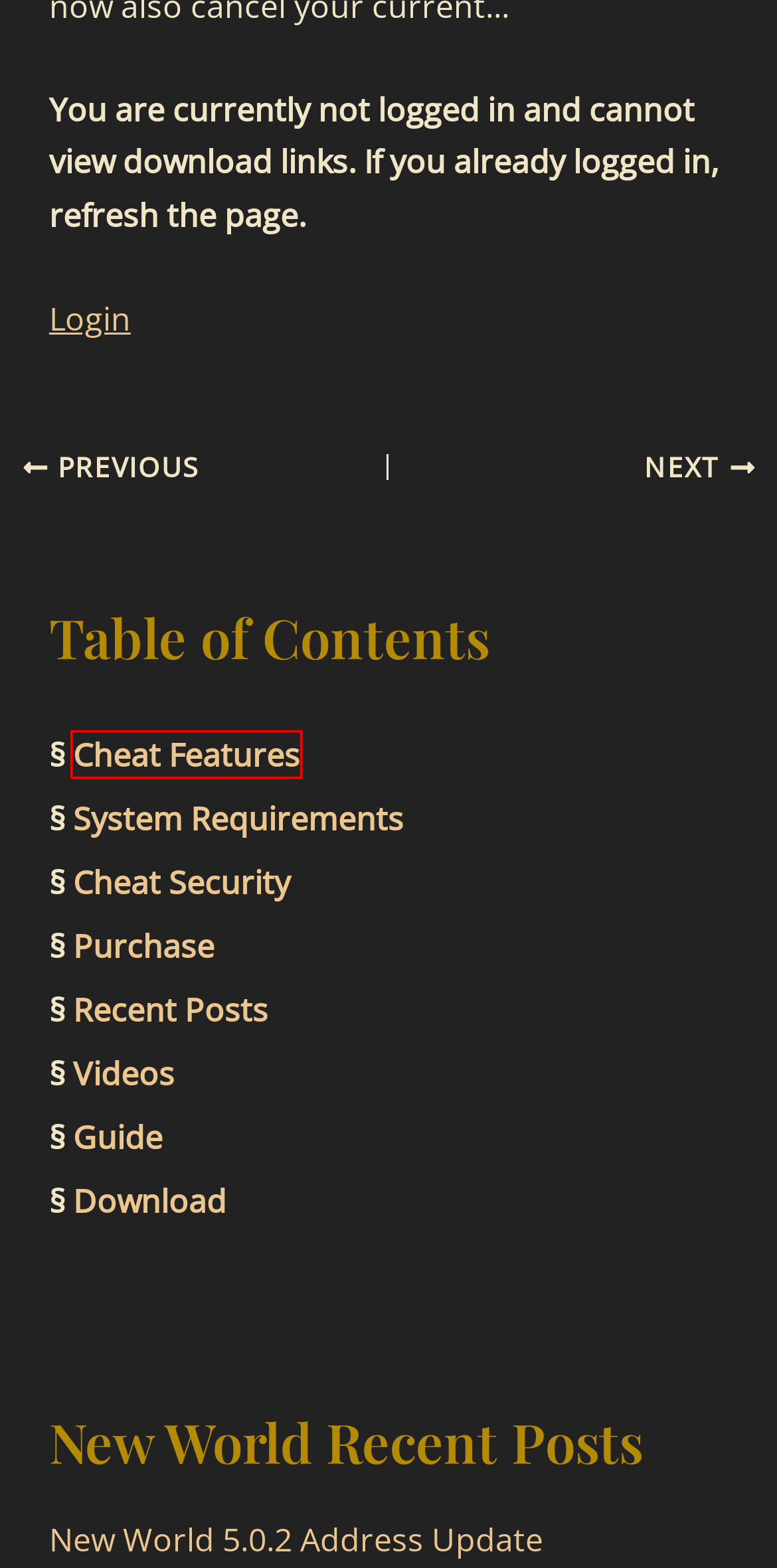Observe the provided screenshot of a webpage with a red bounding box around a specific UI element. Choose the webpage description that best fits the new webpage after you click on the highlighted element. These are your options:
A. New World Speeder Videos - Speeder Cheats
B. New World 5.0.2 Address Update - Speeder Cheats
C. New World Cheats, Hacks, and Bots - Speeder Cheats
D. New World Speeder Guide - Speeder Cheats
E. PSO2: New Genesis Address Update - Speeder Cheats
F. Login - Speeder Cheats
G. Black Desert Online Address Update - Speeder Cheats
H. Downloads - Speeder Cheats

C